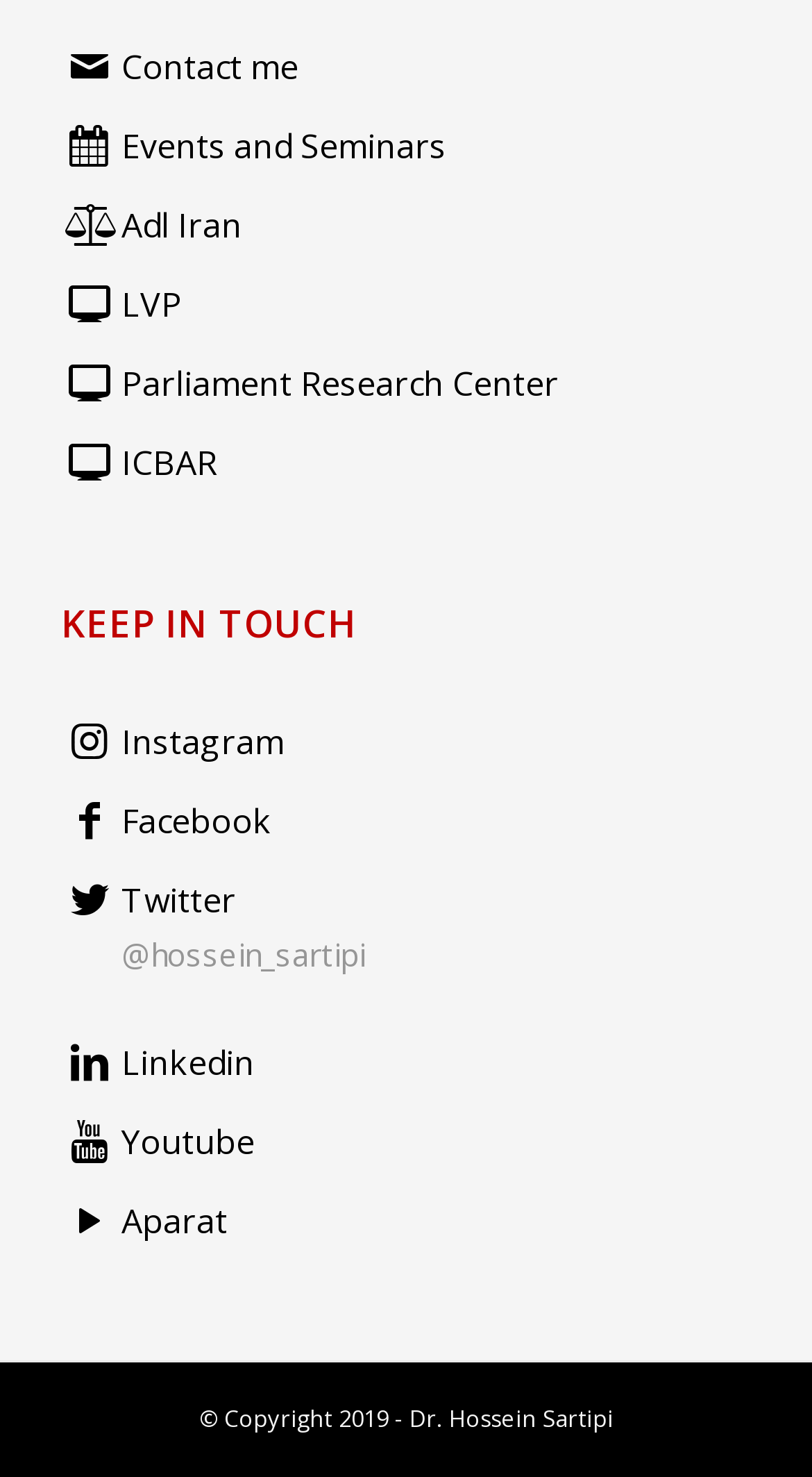Locate the bounding box coordinates for the element described below: "I am over 21". The coordinates must be four float values between 0 and 1, formatted as [left, top, right, bottom].

None